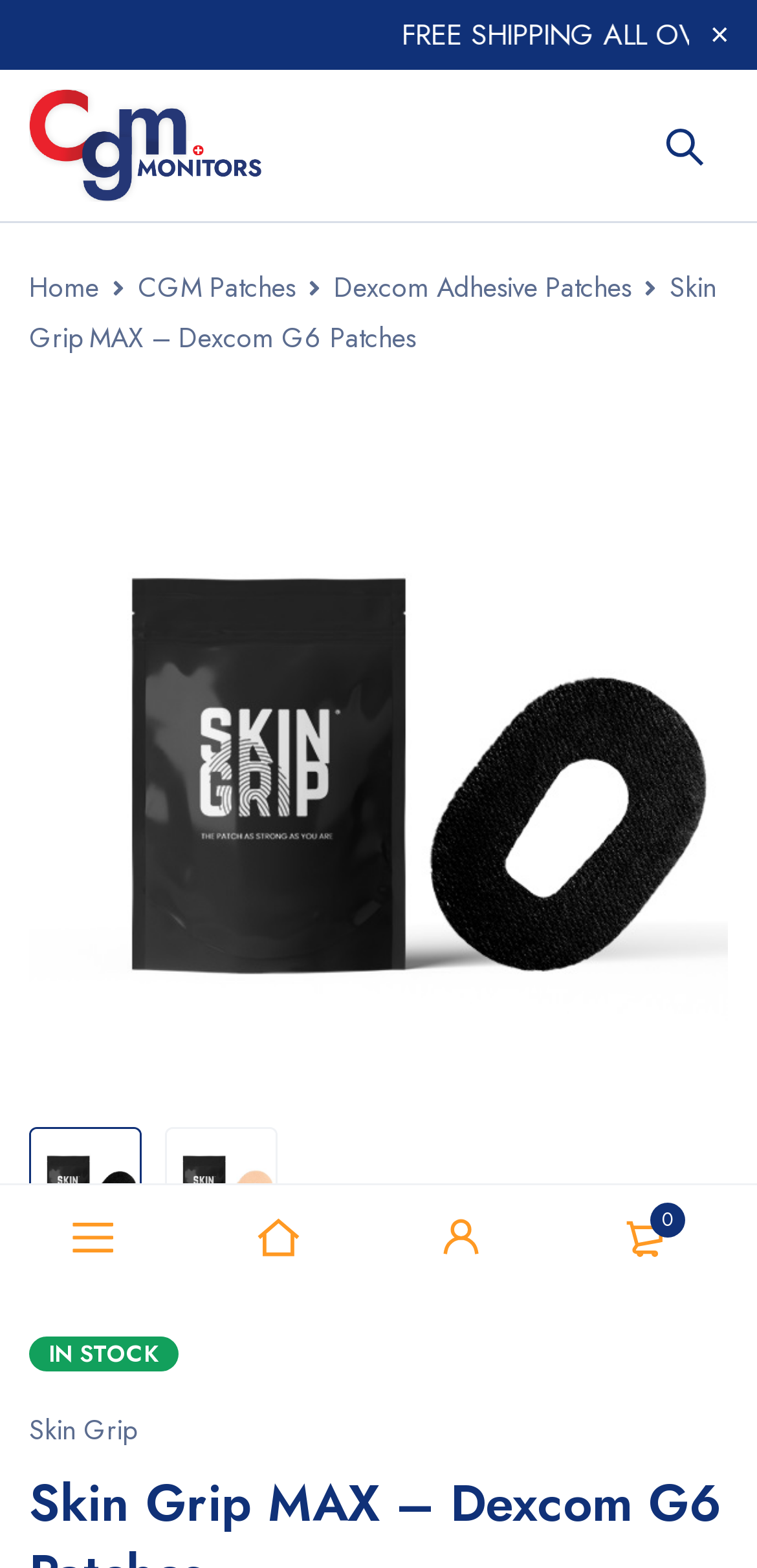Generate a thorough caption that explains the contents of the webpage.

The webpage is about Skin Grip Max, a brand offering stylish and secure accessories for Dexcom G6 sensors. At the top, there is a prominent image on the left, accompanied by a link on the right. Below this, there is a navigation menu with links to "Home", "CGM Patches", and "Dexcom Adhesive Patches". 

The main content area features a large heading "Skin Grip MAX – Dexcom G6 Patches" followed by a link to "Skin Grip MAX Dexcom G6 Patches black" with a corresponding image. This image is displayed prominently, taking up most of the width. 

On the right side, there are two smaller images, one for "Skin Grip MAX Dexcom G6 Patches black" and another for "Skin Grip MAX Dexcom G6 Patches tan". Above these images, there is a "IN STOCK" label. 

At the very top, there is a row of links and images, including a sign-in link and a cart icon with a count of "0". There is also a CGM Monotors link with a corresponding image.